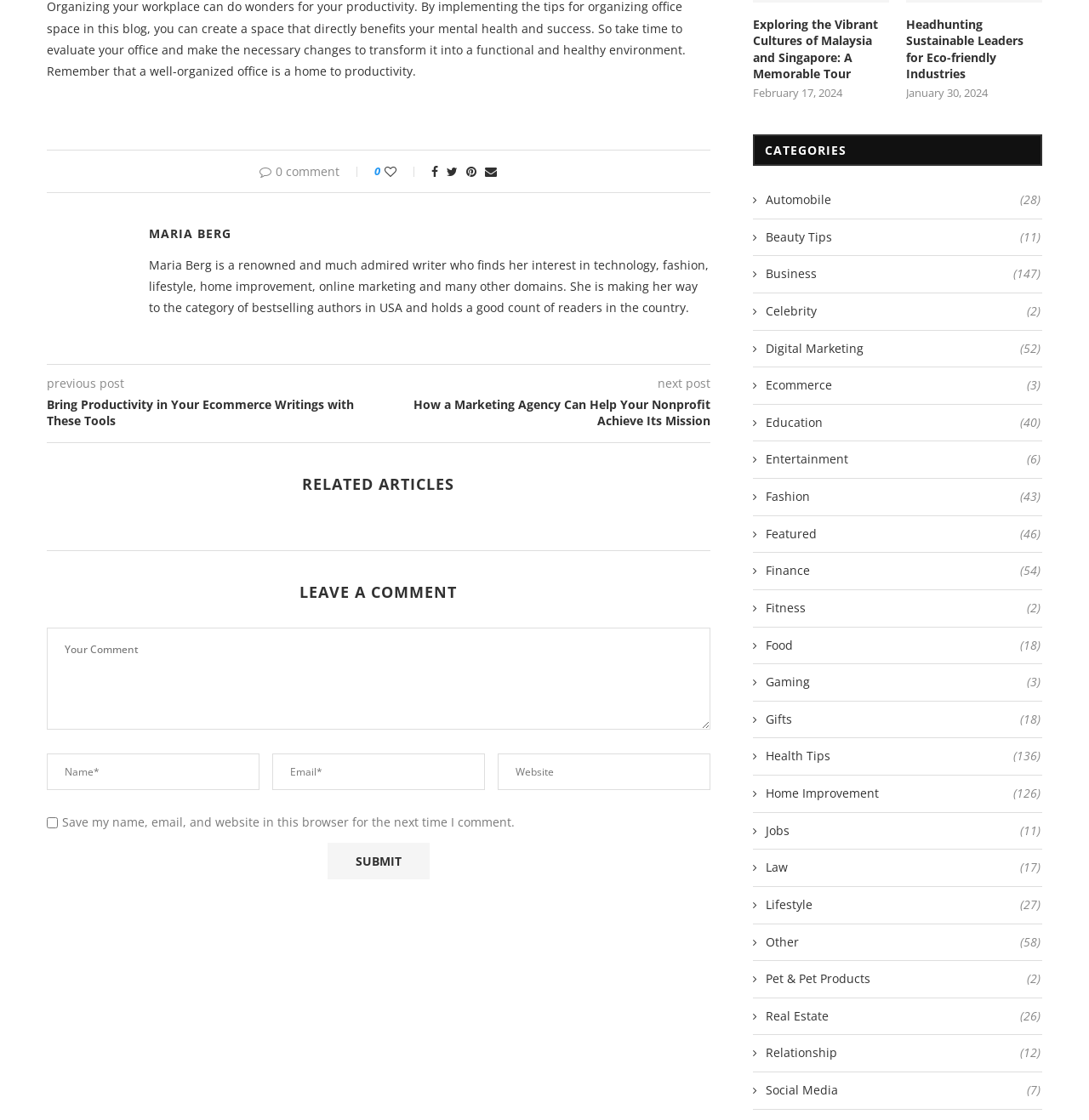Determine the bounding box coordinates for the area that should be clicked to carry out the following instruction: "Explore the category 'Automobile'".

[0.691, 0.171, 0.955, 0.186]